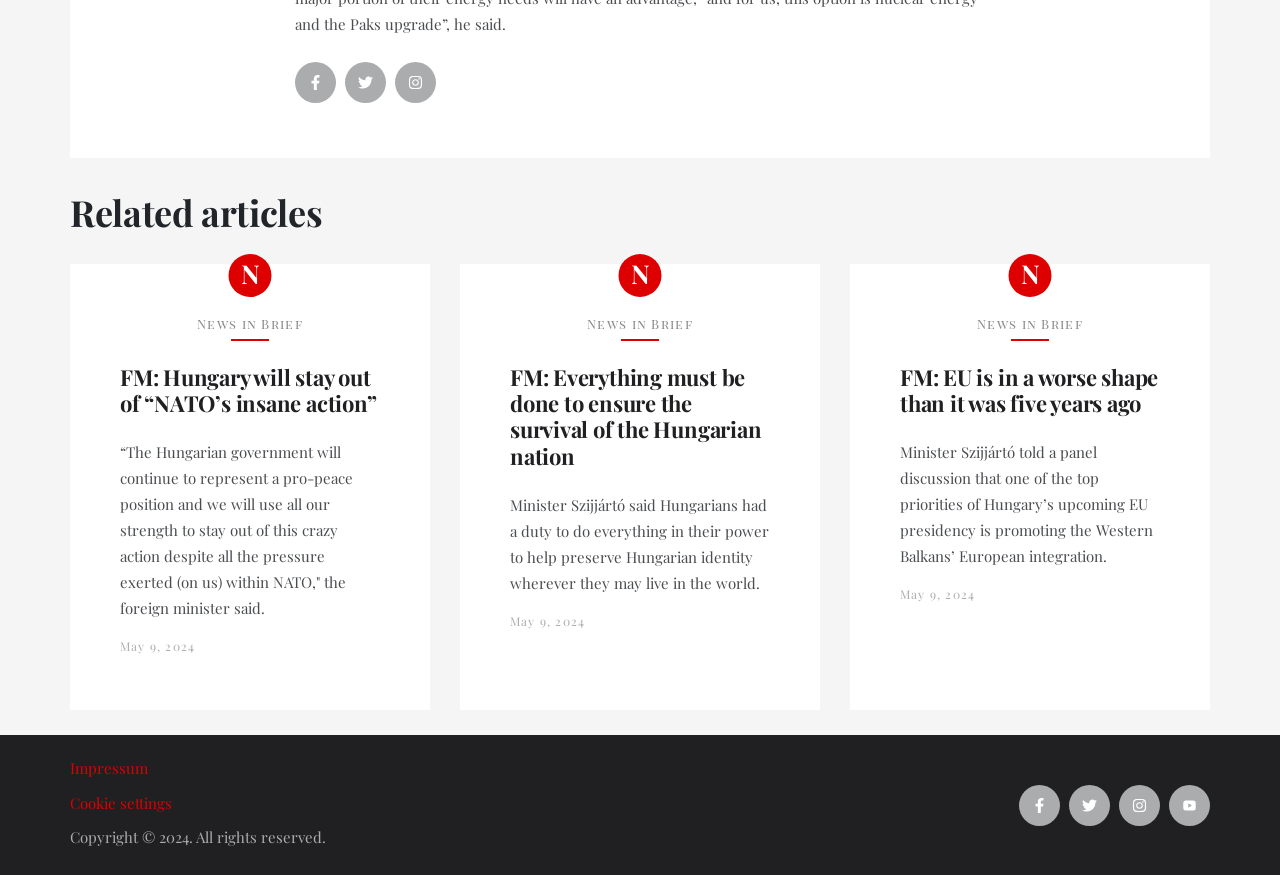Find the bounding box coordinates for the area you need to click to carry out the instruction: "Click the Twitter icon". The coordinates should be four float numbers between 0 and 1, indicated as [left, top, right, bottom].

[0.27, 0.071, 0.302, 0.118]